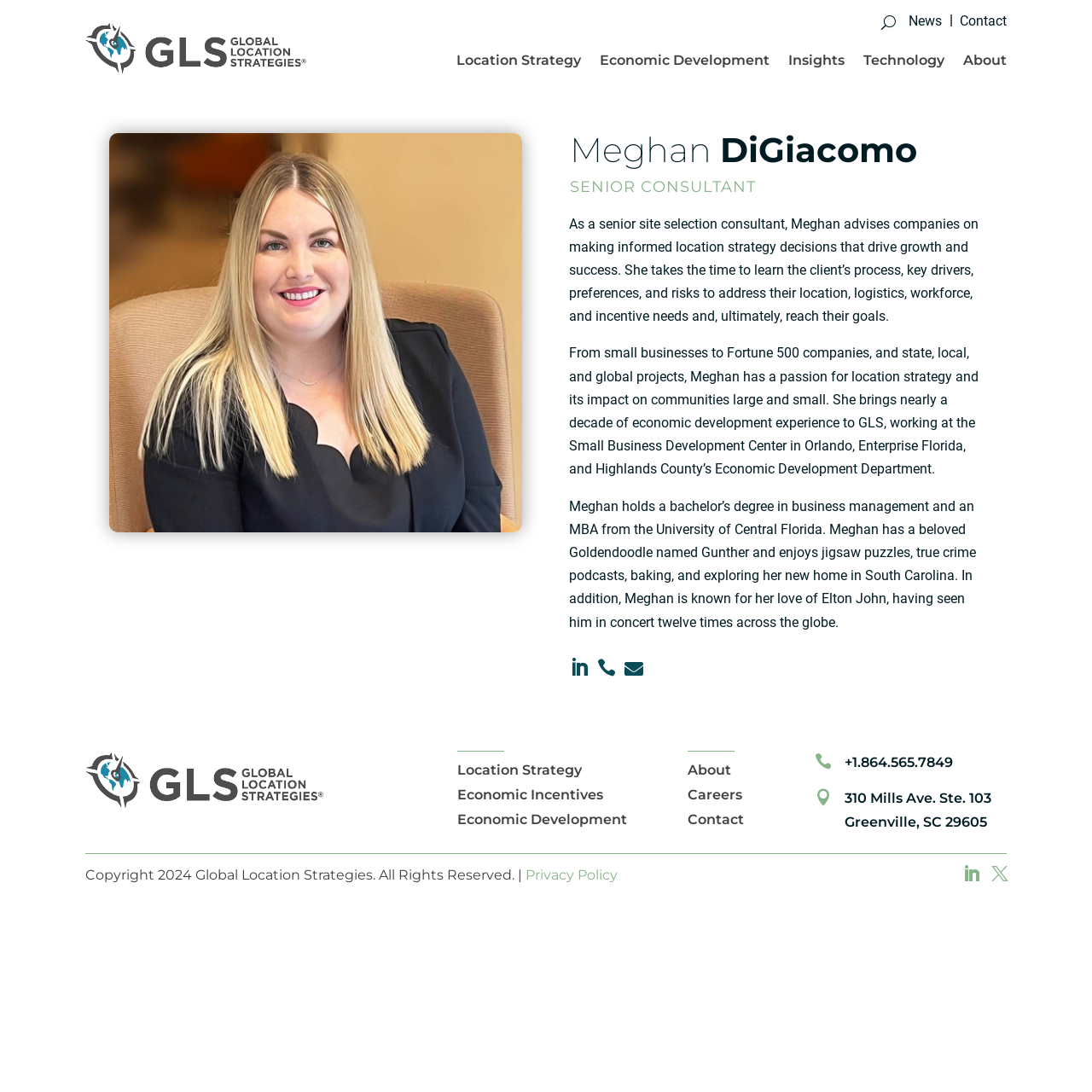What is the phone number listed on the webpage?
Could you give a comprehensive explanation in response to this question?

I found this answer by looking at the LayoutTable element in the bottom section of the webpage, where the contact information is listed. Specifically, I found the StaticText element with the phone number '+1.864.565.7849'.